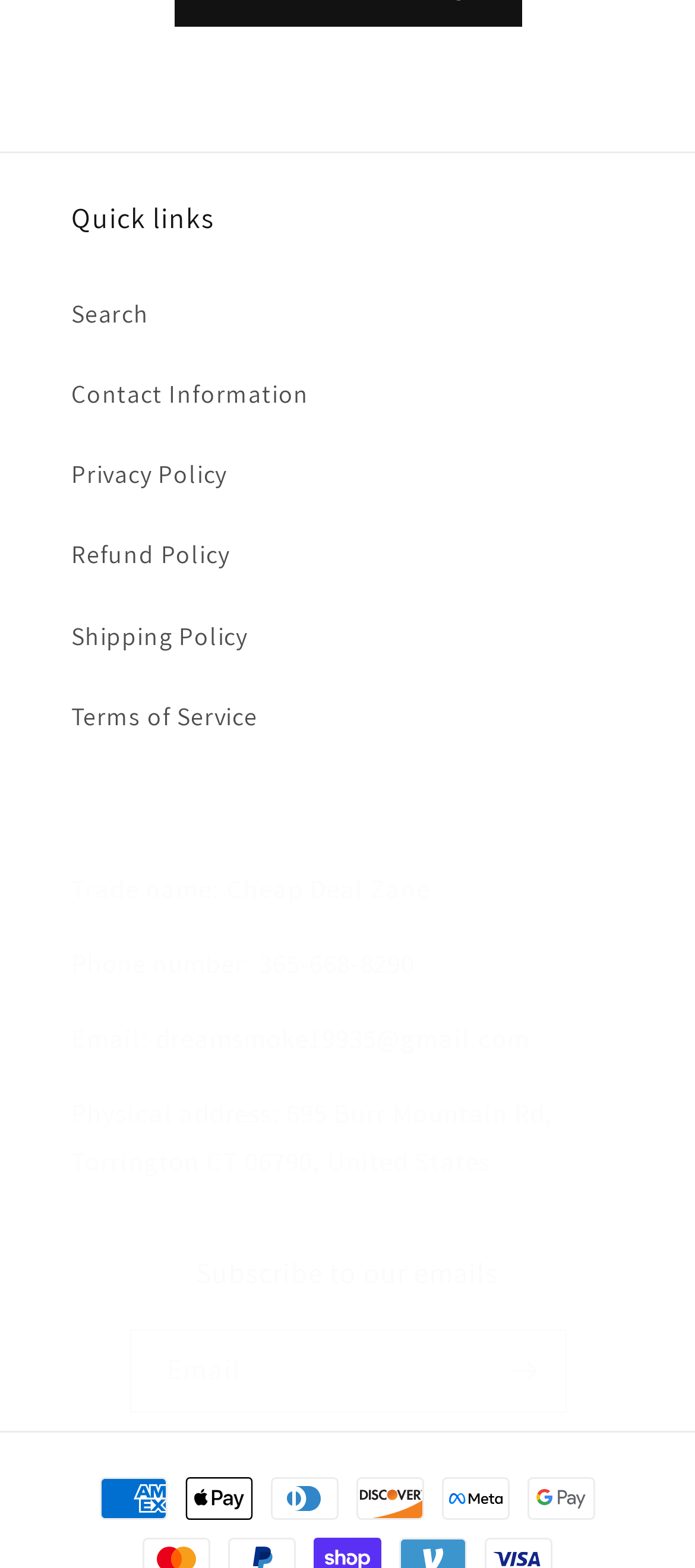Using the provided description Terms of Service, find the bounding box coordinates for the UI element. Provide the coordinates in (top-left x, top-left y, bottom-right x, bottom-right y) format, ensuring all values are between 0 and 1.

[0.103, 0.432, 0.897, 0.483]